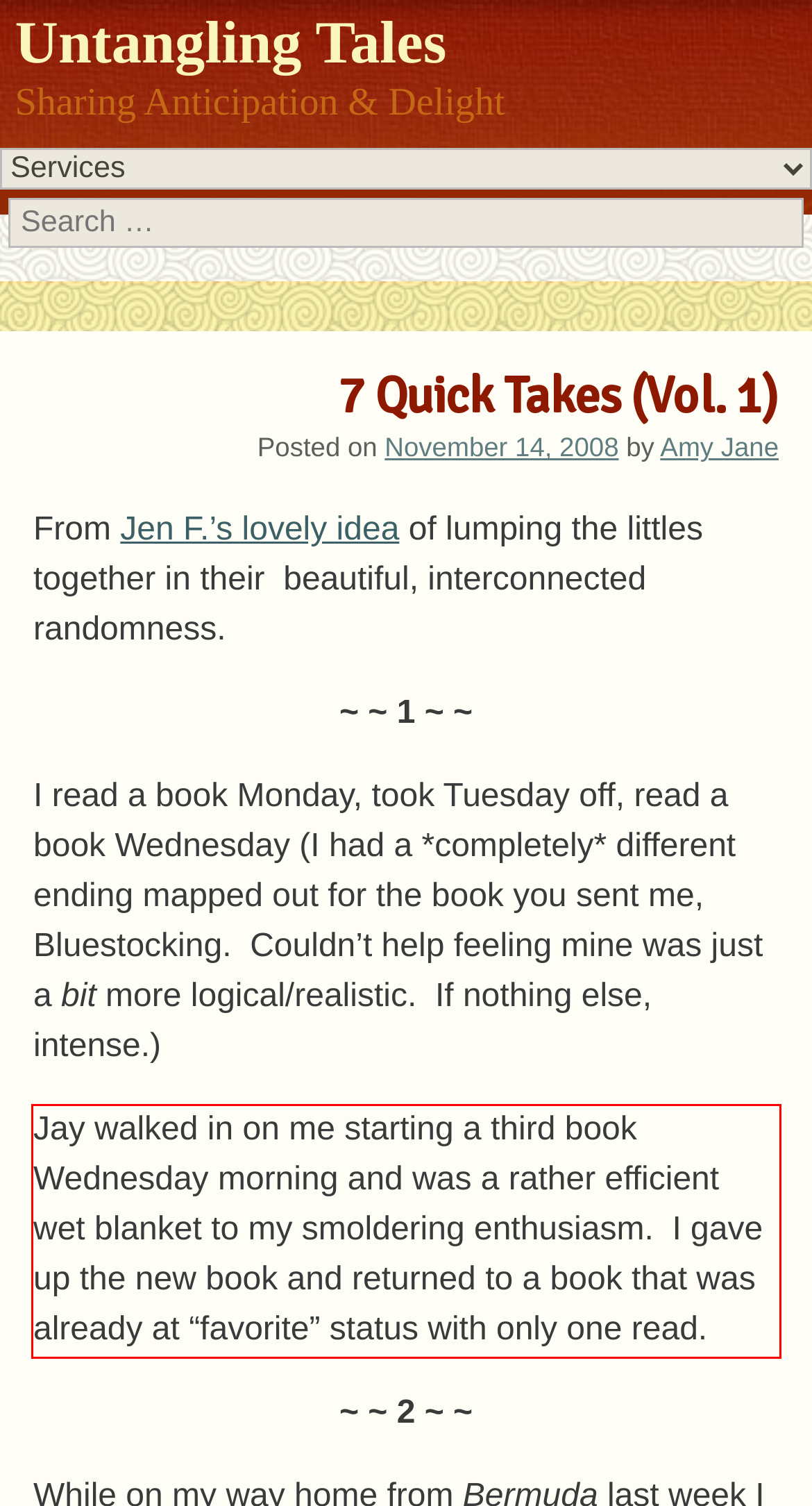Your task is to recognize and extract the text content from the UI element enclosed in the red bounding box on the webpage screenshot.

Jay walked in on me starting a third book Wednesday morning and was a rather efficient wet blanket to my smoldering enthusiasm. I gave up the new book and returned to a book that was already at “favorite” status with only one read.